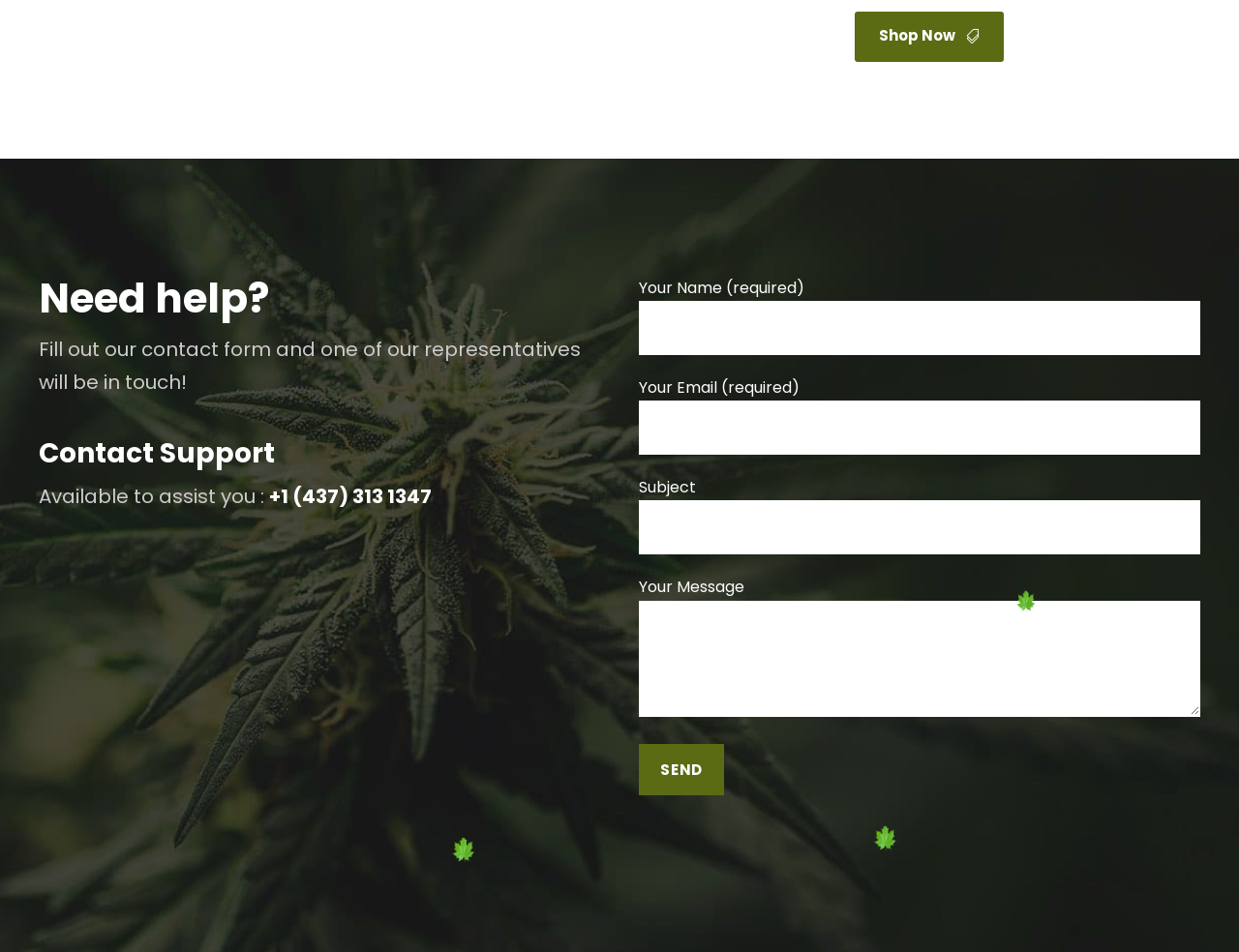What is the phone number to contact support?
Based on the image, answer the question in a detailed manner.

I found the phone number by looking at the 'Contact Support' section, where it says 'Available to assist you :' followed by the phone number '+1 (437) 313 1347'.